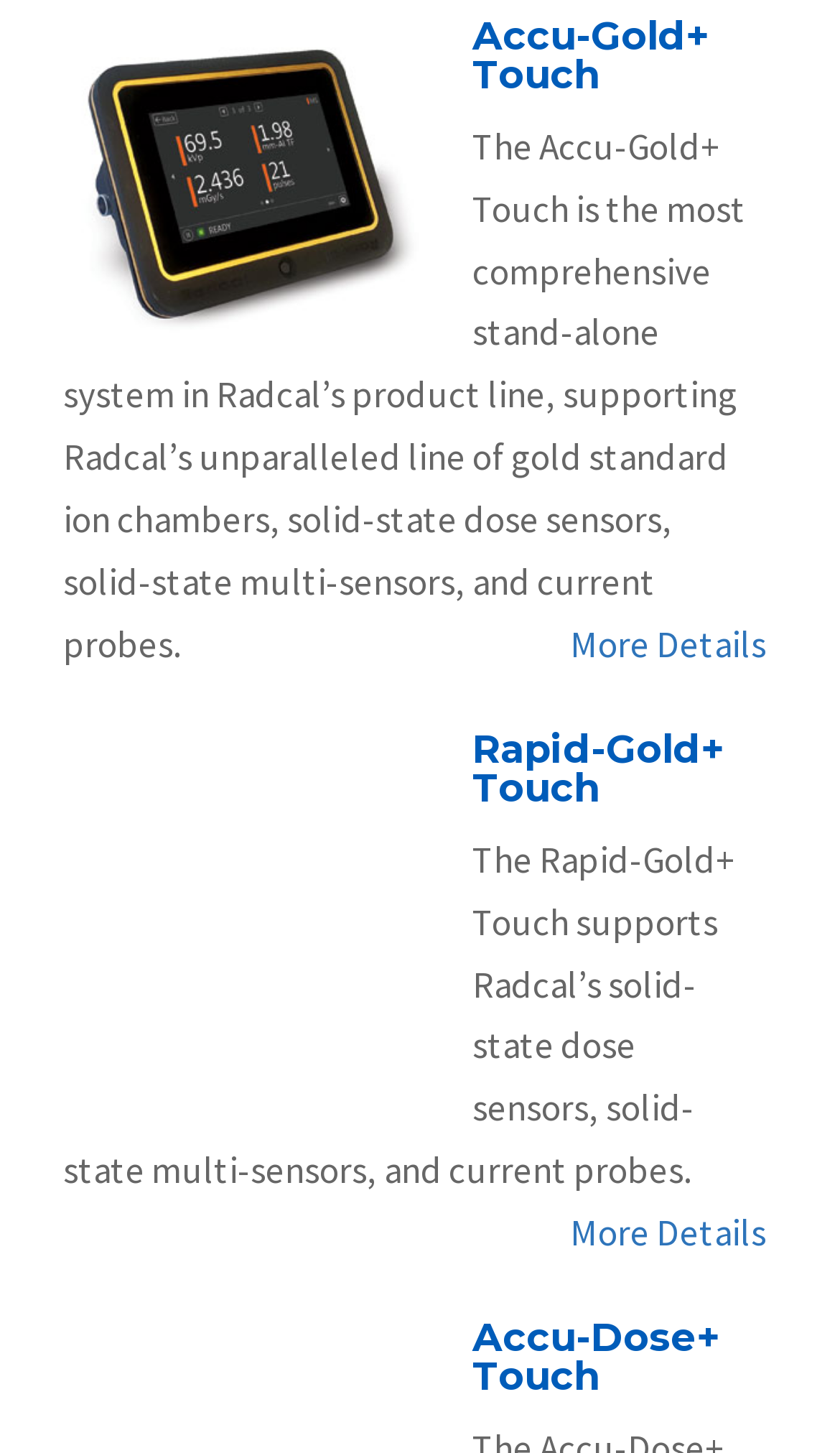Extract the bounding box coordinates for the described element: "More Details". The coordinates should be represented as four float numbers between 0 and 1: [left, top, right, bottom].

[0.679, 0.828, 0.912, 0.871]